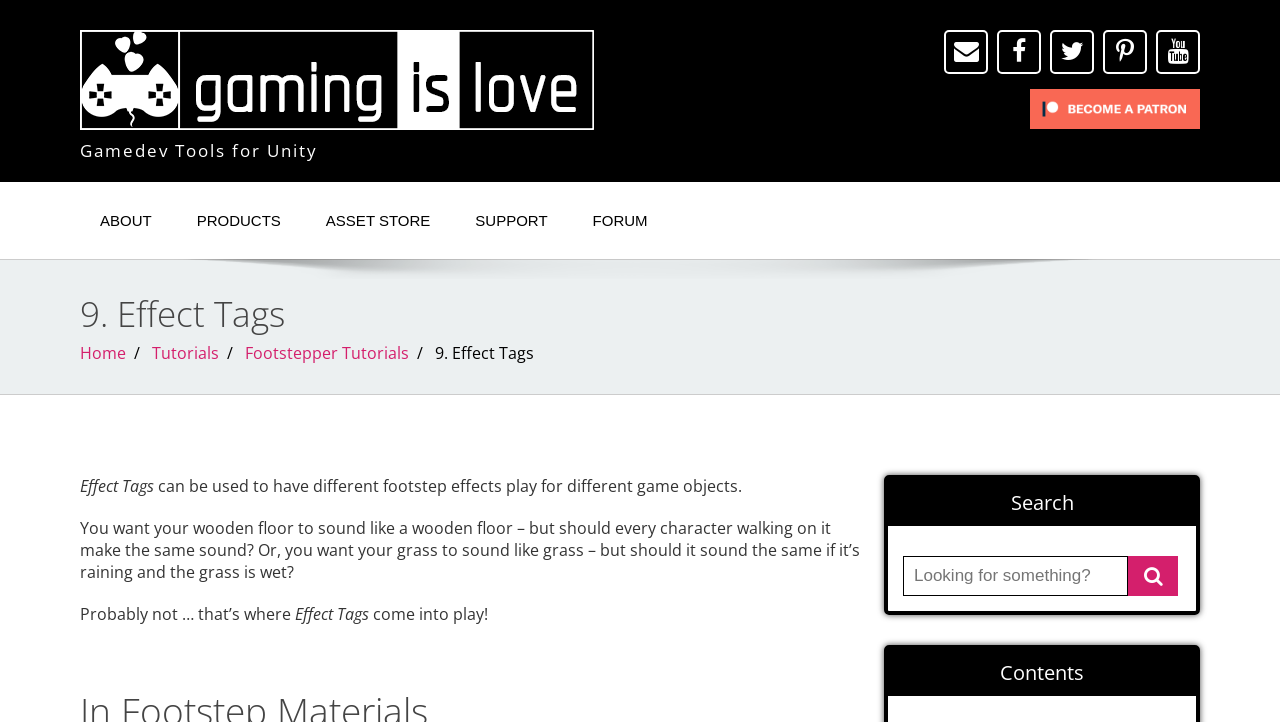Identify the bounding box coordinates of the element that should be clicked to fulfill this task: "Click on the Home link". The coordinates should be provided as four float numbers between 0 and 1, i.e., [left, top, right, bottom].

[0.062, 0.474, 0.098, 0.504]